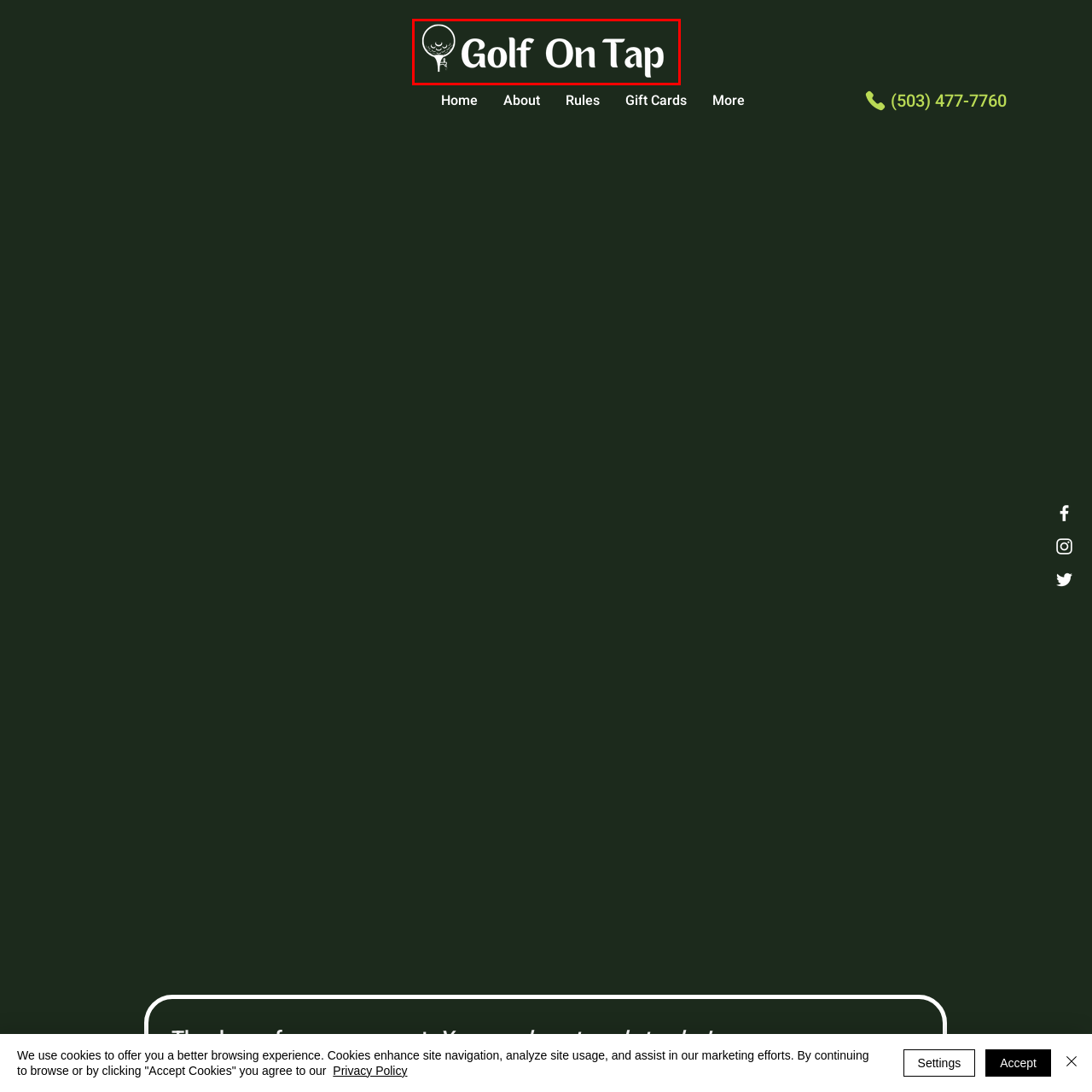Detail the features and elements seen in the red-circled portion of the image.

The image features the logo for "Golf On Tap," displayed prominently against a dark green background. The design centers around a stylized golf ball that includes a tee, contributing to the overall theme of the sport. The words "Golf On Tap" are presented in a clean, white font that conveys a sense of modernity and ease, emphasizing the brand's focus on providing a casual yet engaging golf experience. This logo captures the essence of a welcoming atmosphere for golf enthusiasts looking to enjoy their favorite sport in a relaxed setting.